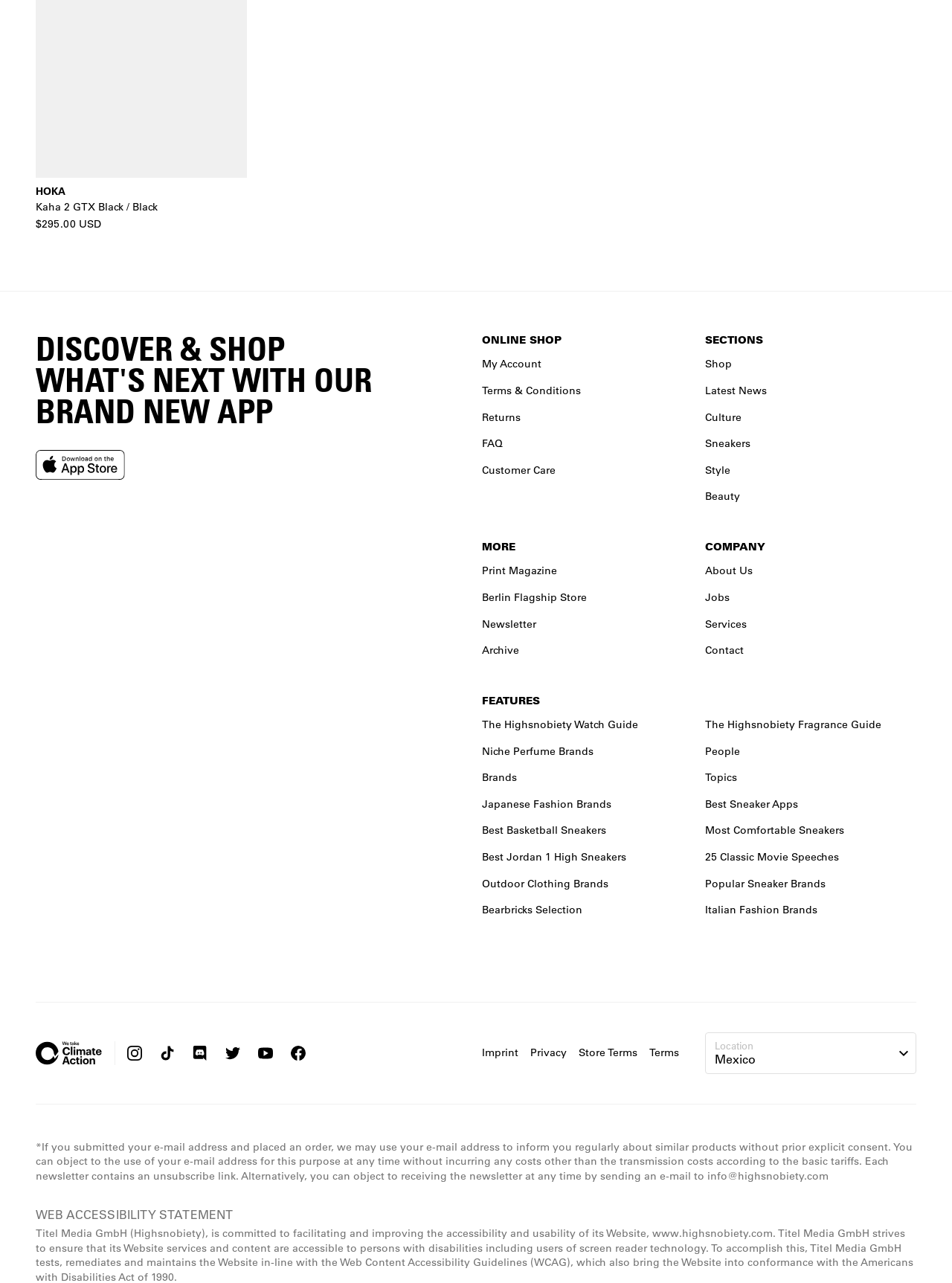Locate the bounding box coordinates of the segment that needs to be clicked to meet this instruction: "Download the Highsnobiety app".

[0.038, 0.351, 0.131, 0.374]